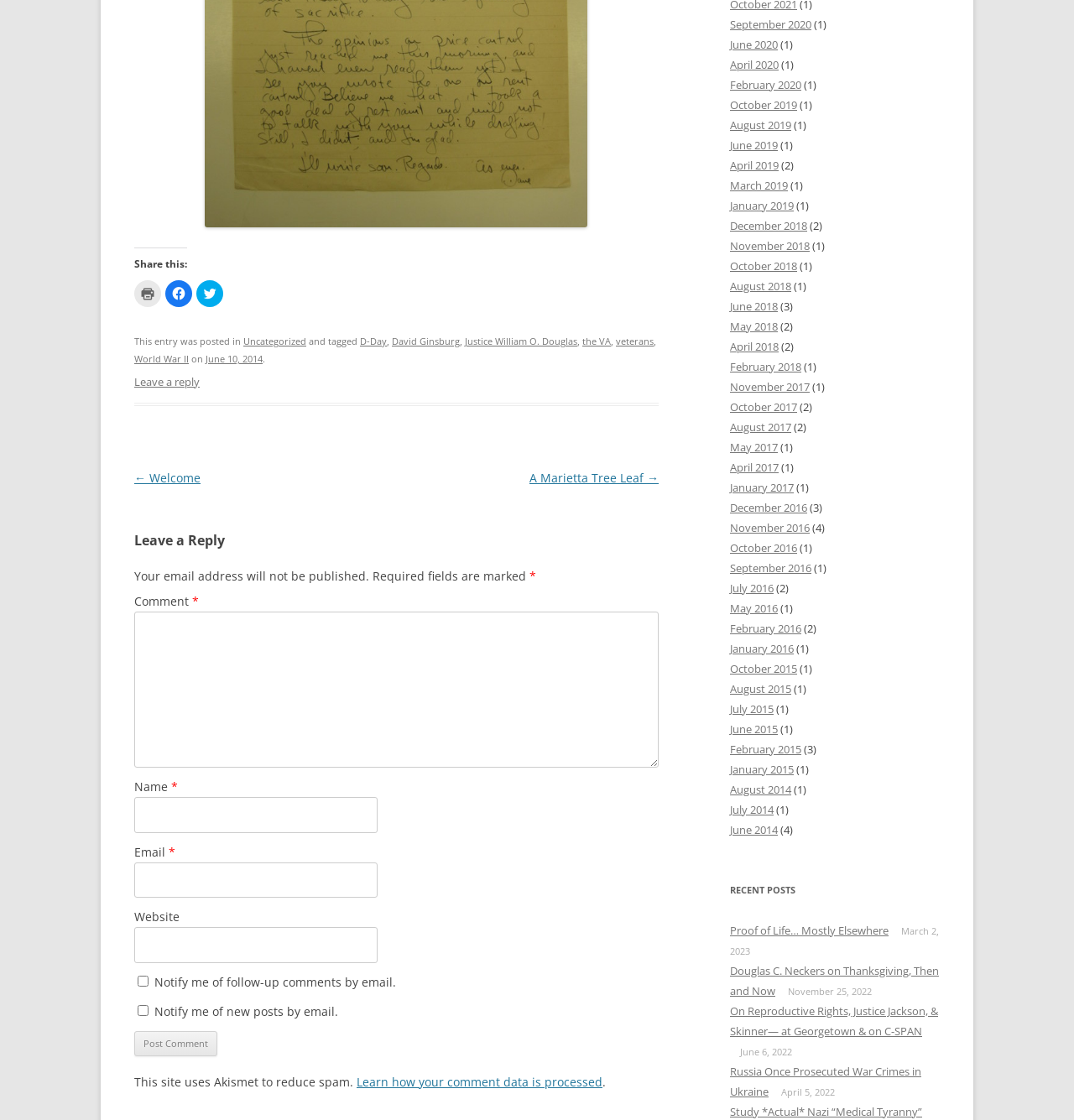Provide your answer to the question using just one word or phrase: How many months are listed in the archive section?

24